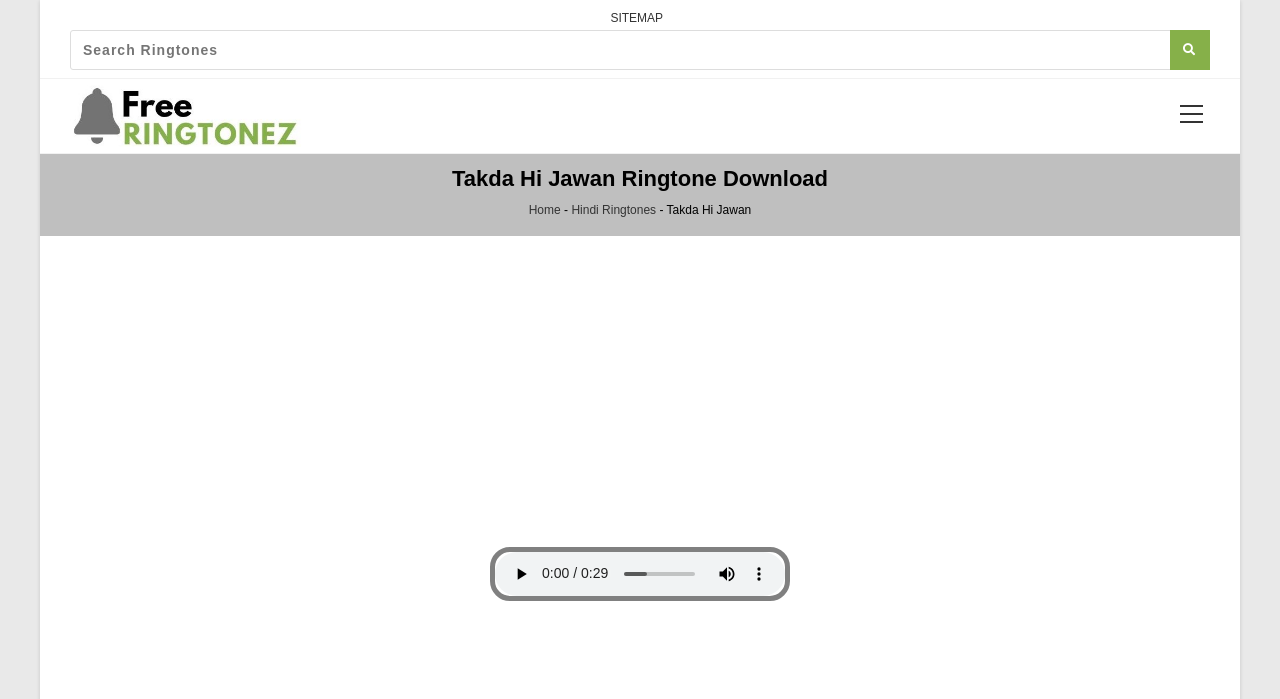Determine the bounding box coordinates of the clickable element necessary to fulfill the instruction: "View website menu". Provide the coordinates as four float numbers within the 0 to 1 range, i.e., [left, top, right, bottom].

[0.916, 0.142, 0.945, 0.189]